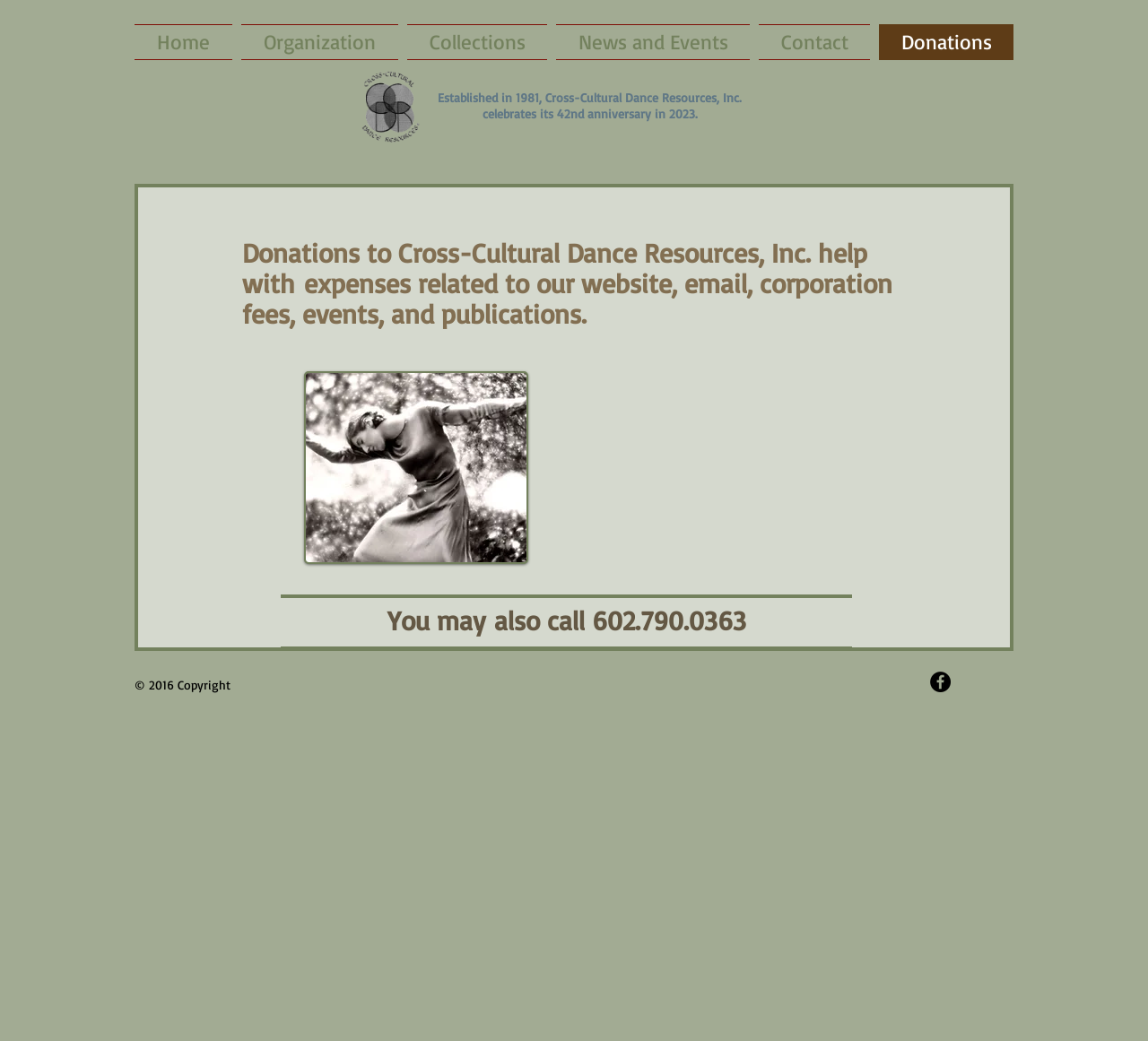What is the phone number to call for donations?
Refer to the image and provide a concise answer in one word or phrase.

602.790.0363